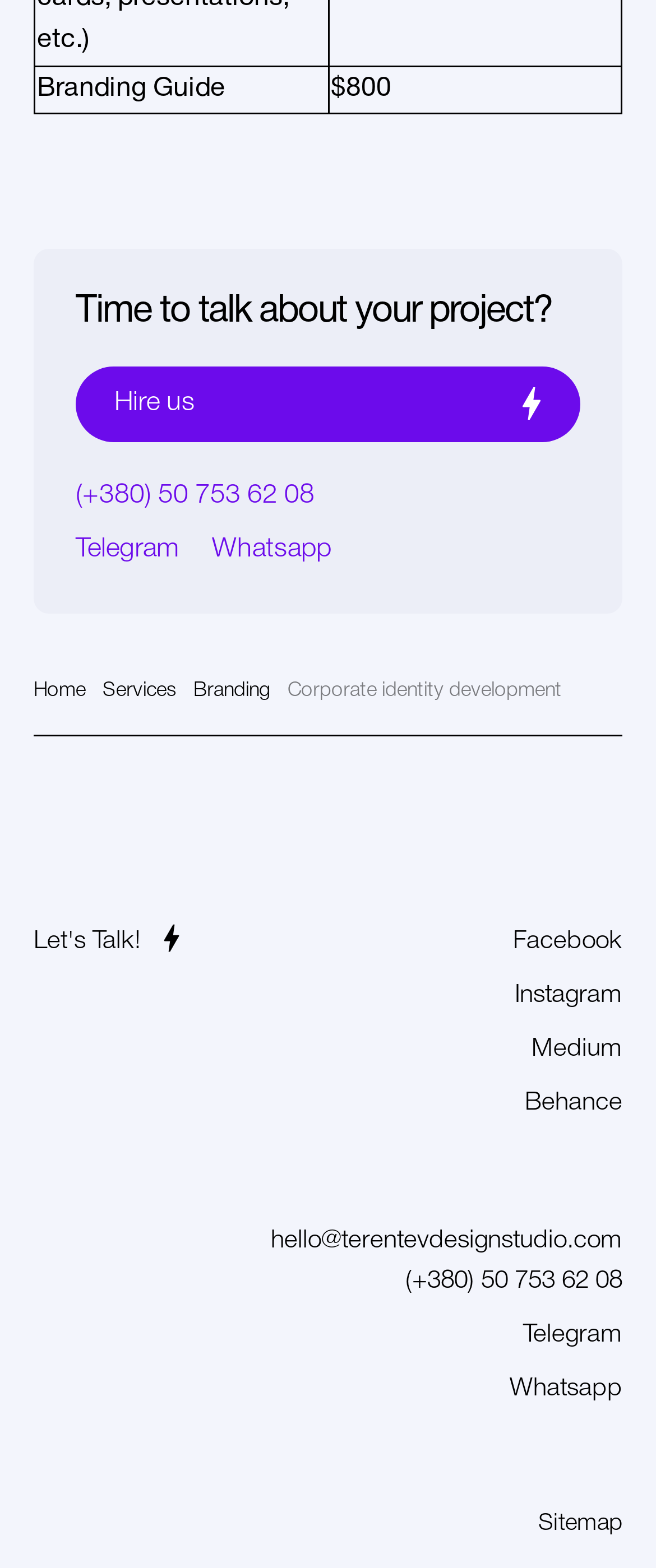Please identify the bounding box coordinates of the area I need to click to accomplish the following instruction: "Open 'Branding' page".

[0.295, 0.435, 0.413, 0.447]